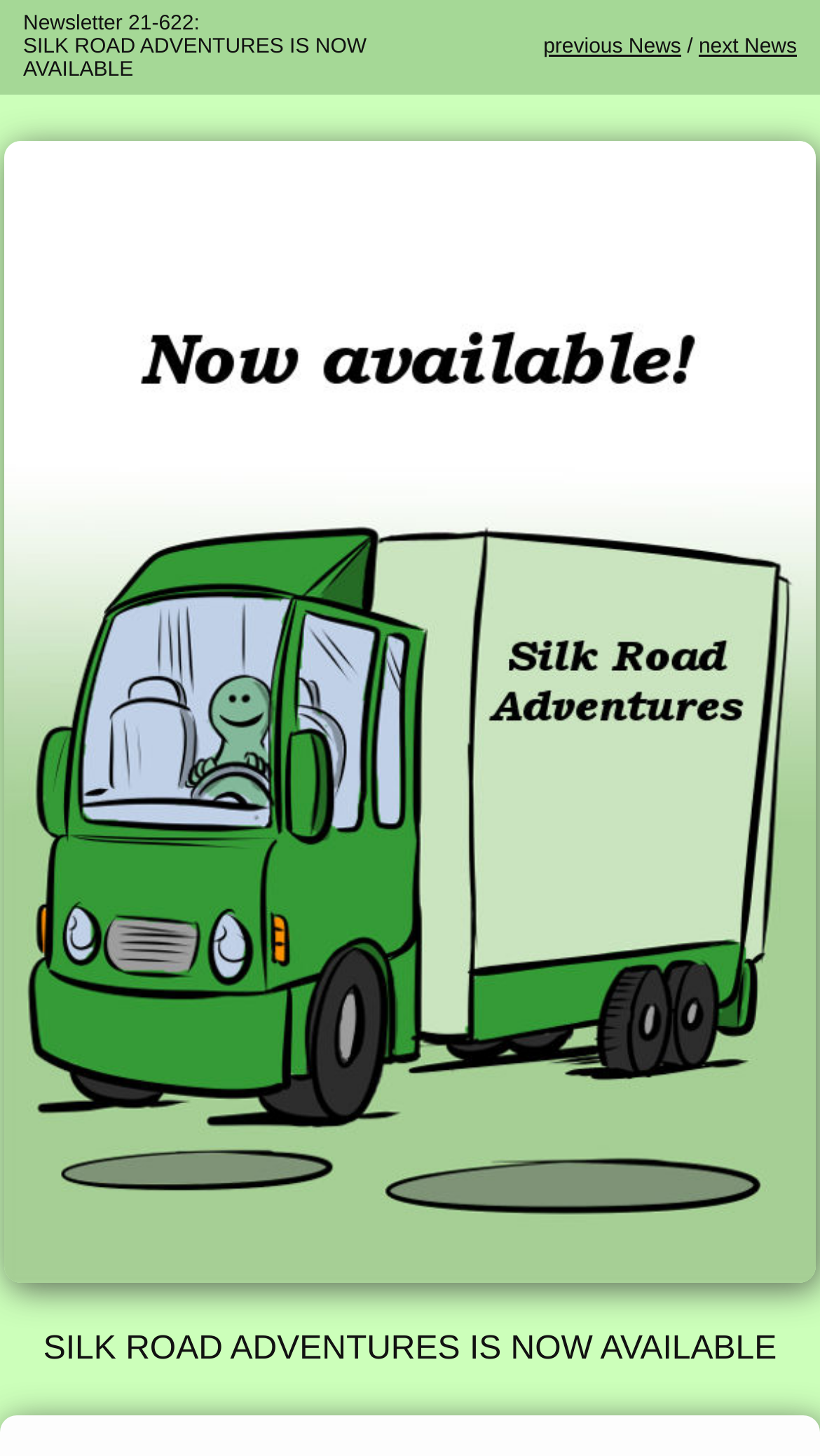What is the text of the first table cell?
Look at the image and provide a short answer using one word or a phrase.

Newsletter 21-622: SILK ROAD ADVENTURES IS NOW AVAILABLE previous News / next News